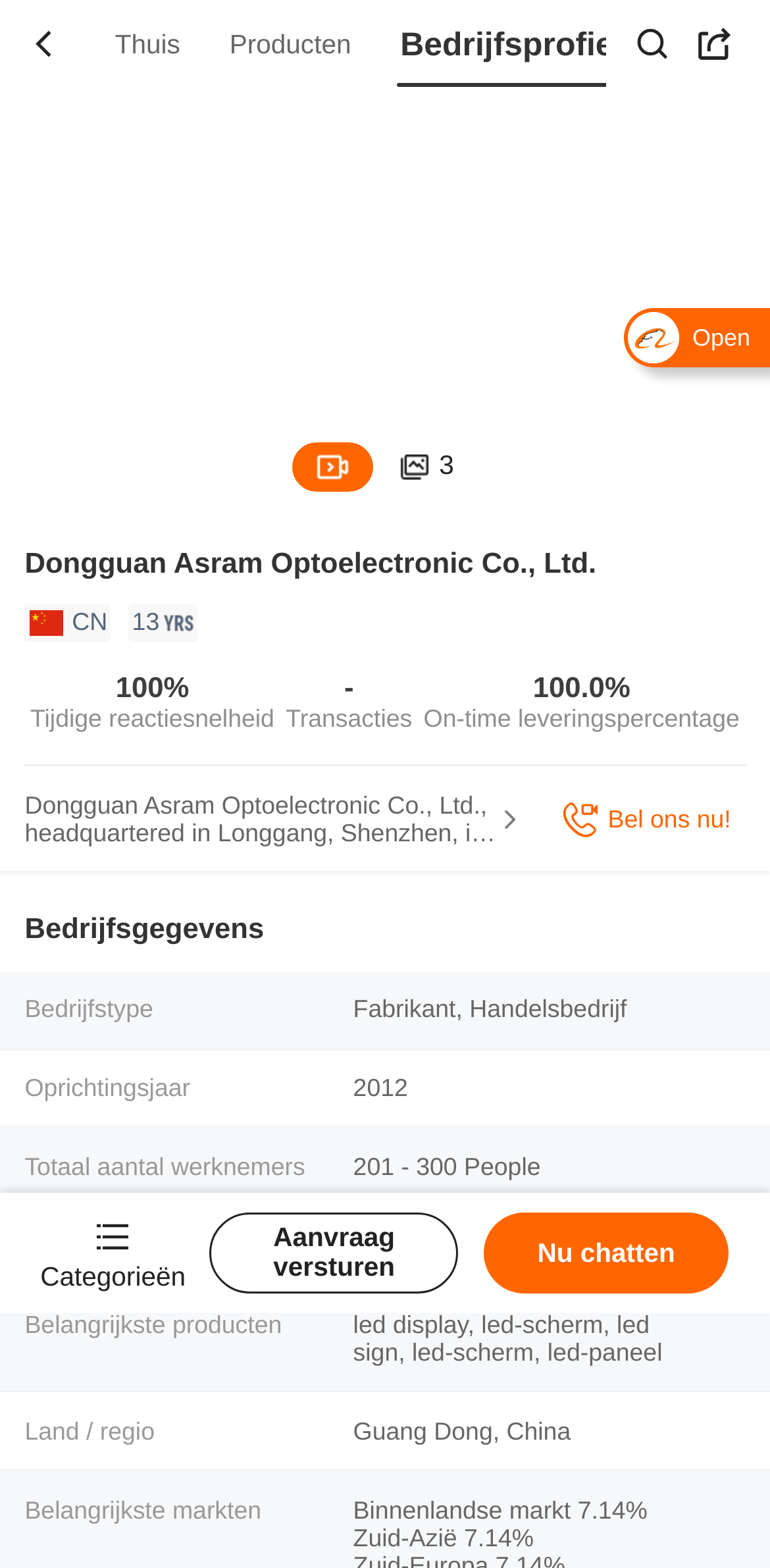How many employees does the company have?
Please provide a full and detailed response to the question.

The number of employees can be found in the section that displays the company's information. It is written as '201 - 300 People' and is accompanied by a label that says 'Totaal aantal werknemers'.